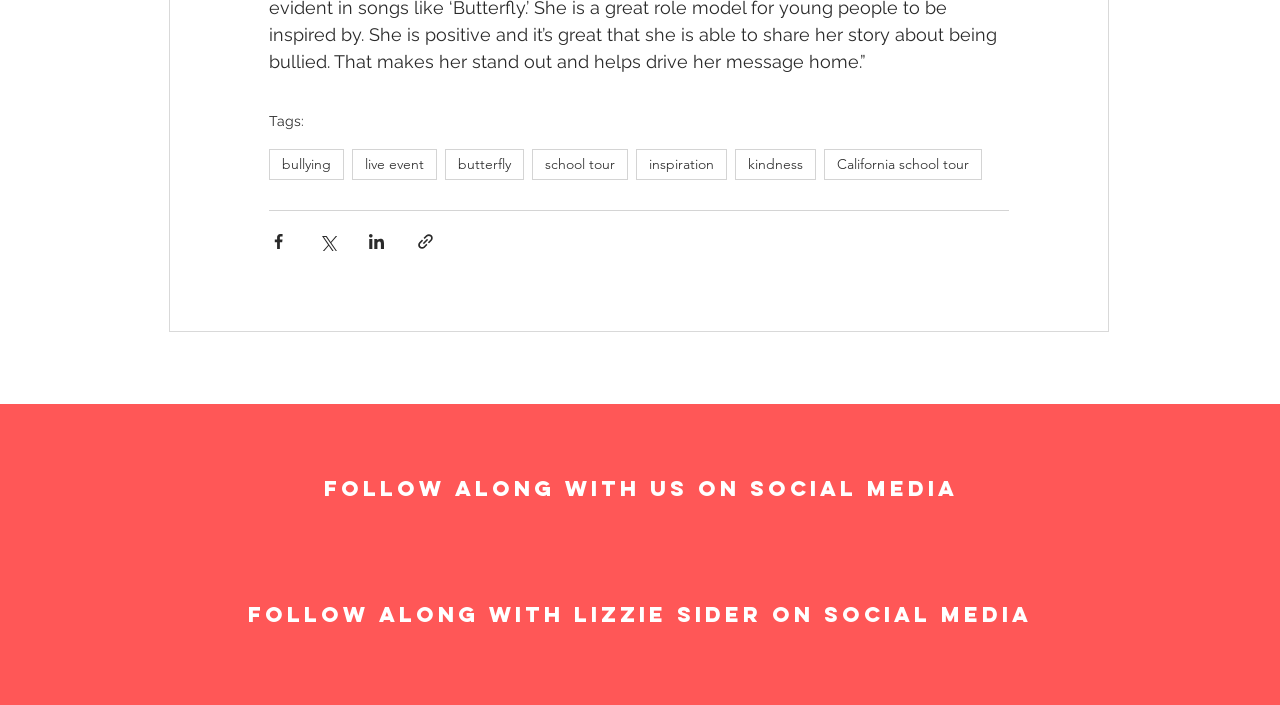What is the last tag listed?
Using the information from the image, provide a comprehensive answer to the question.

I looked at the list of tags under the 'Tags:' label and found that the last tag listed is 'California school tour'.